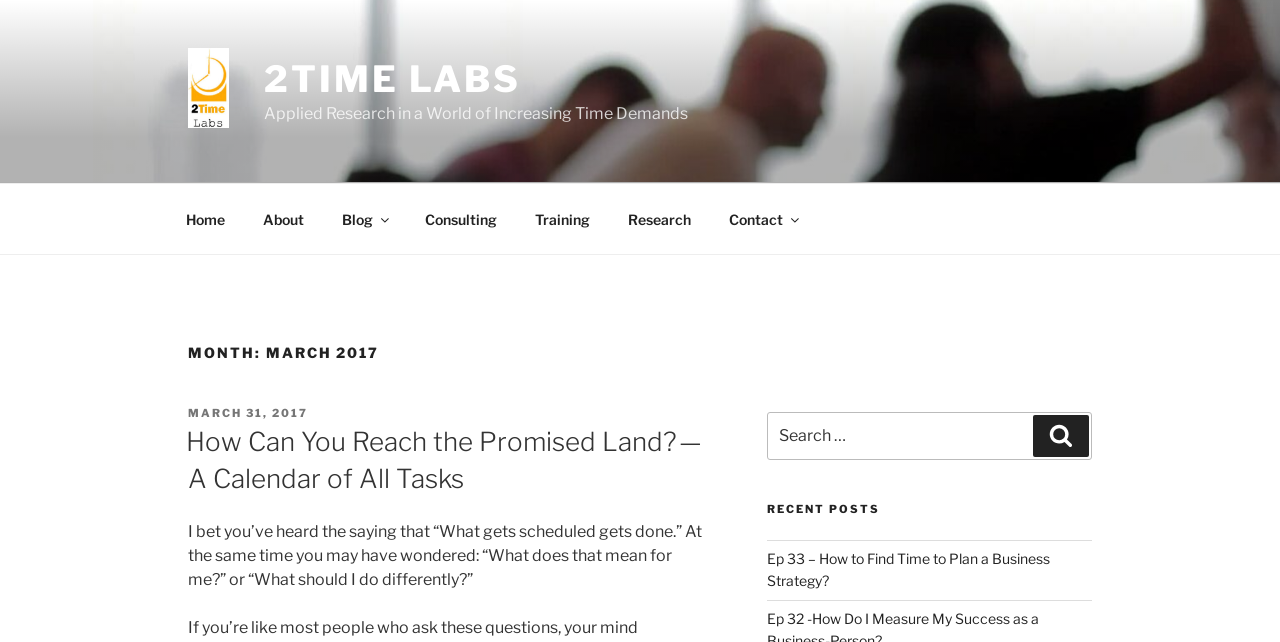Ascertain the bounding box coordinates for the UI element detailed here: "2Time Labs". The coordinates should be provided as [left, top, right, bottom] with each value being a float between 0 and 1.

[0.206, 0.089, 0.407, 0.157]